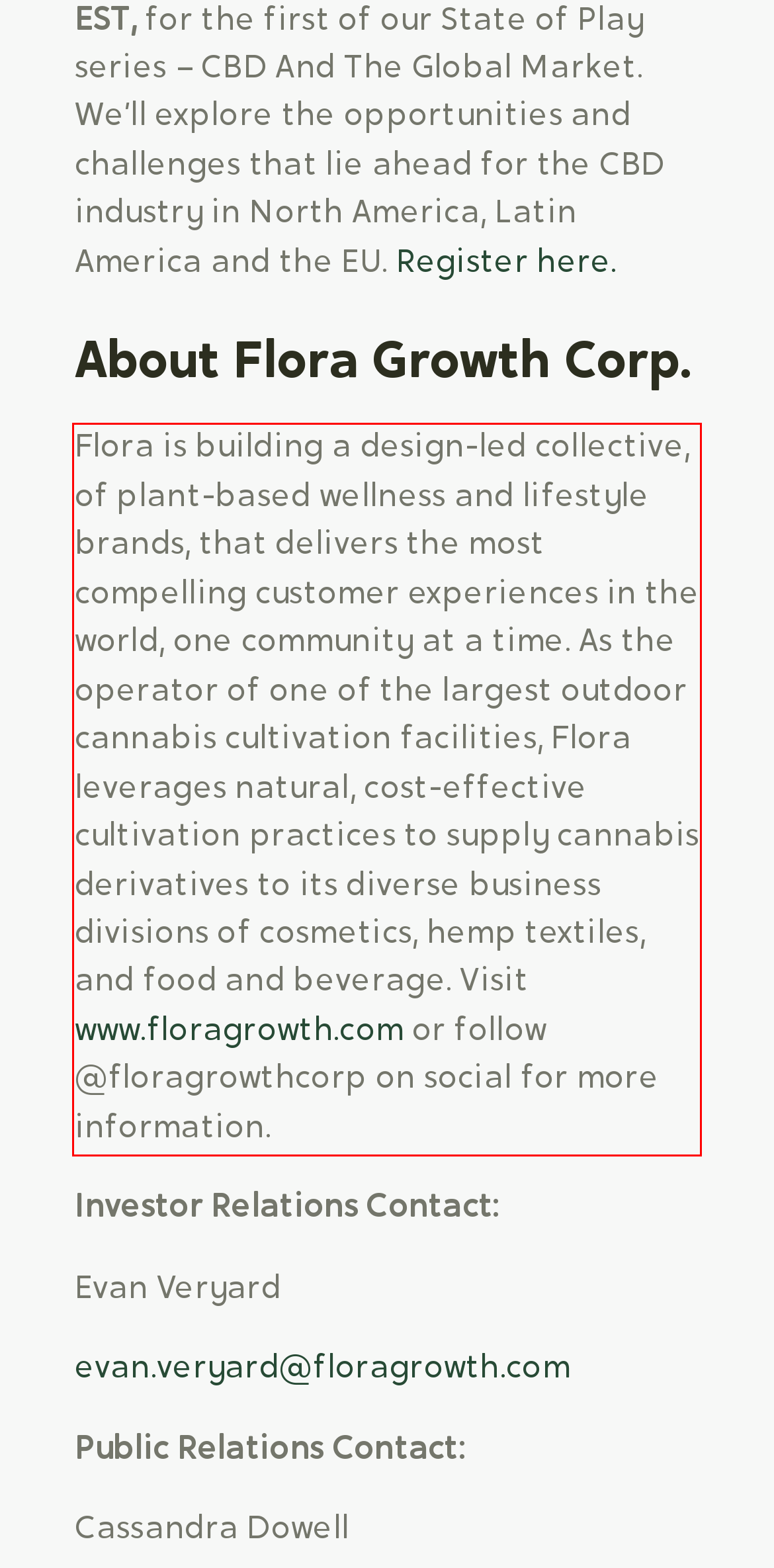The screenshot you have been given contains a UI element surrounded by a red rectangle. Use OCR to read and extract the text inside this red rectangle.

Flora is building a design-led collective, of plant-based wellness and lifestyle brands, that delivers the most compelling customer experiences in the world, one community at a time. As the operator of one of the largest outdoor cannabis cultivation facilities, Flora leverages natural, cost-effective cultivation practices to supply cannabis derivatives to its diverse business divisions of cosmetics, hemp textiles, and food and beverage. Visit www.floragrowth.com or follow @floragrowthcorp on social for more information.